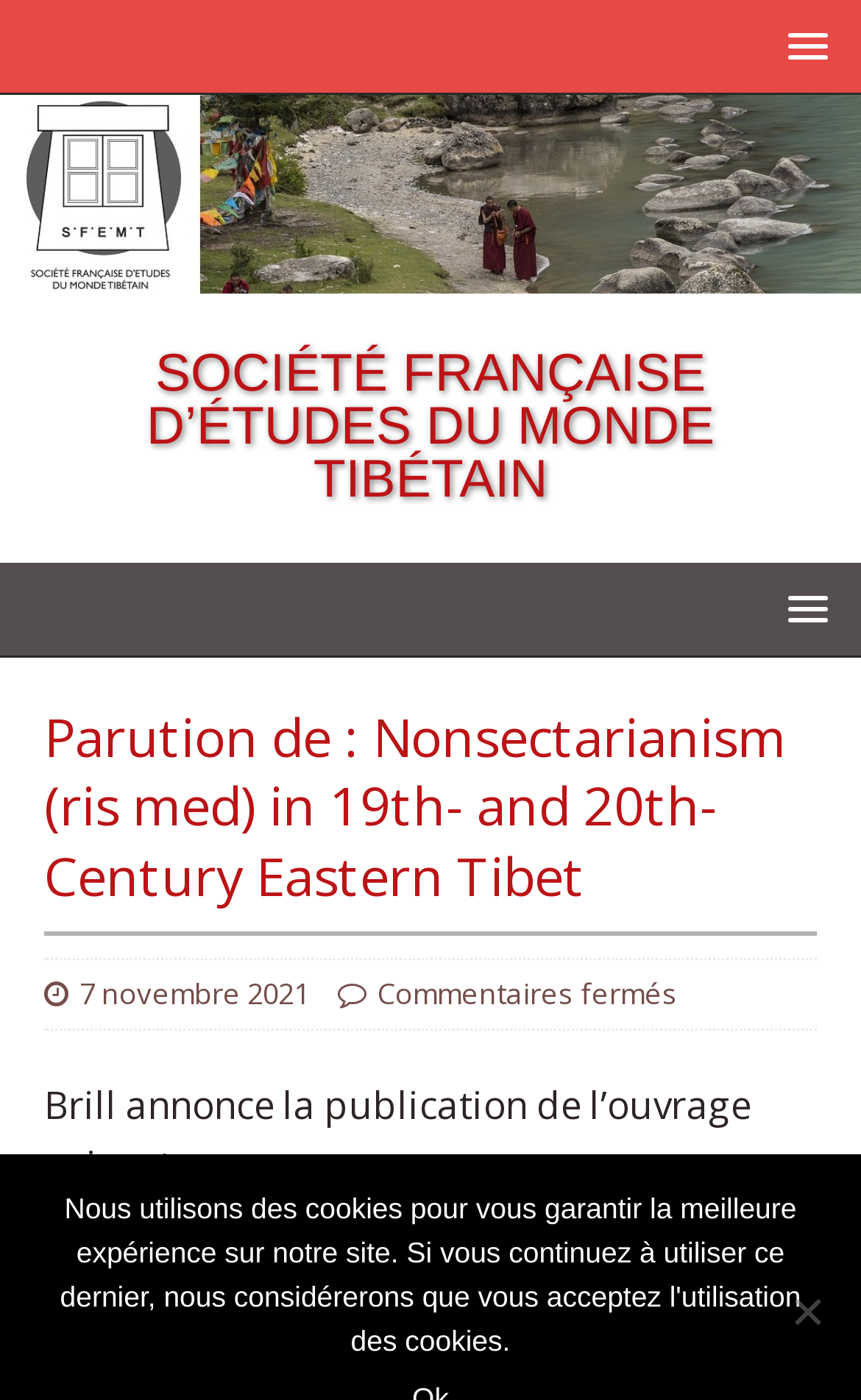What is the main title displayed on this webpage?

Parution de : Nonsectarianism (ris med) in 19th- and 20th-Century Eastern Tibet